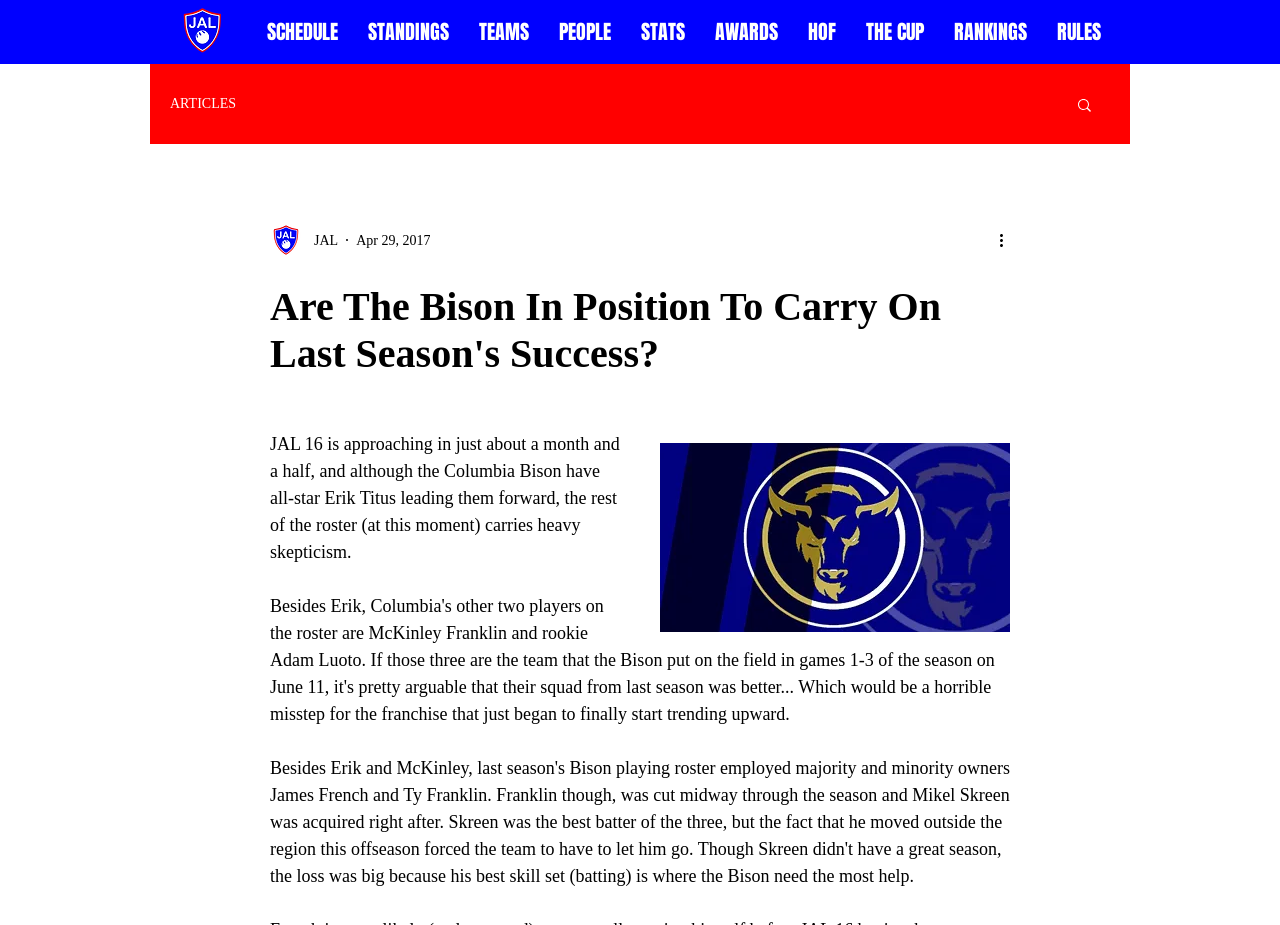Examine the image carefully and respond to the question with a detailed answer: 
What is the position of the link 'SCHEDULE'?

The question asks for the position of the link 'SCHEDULE' on the webpage. By examining the bounding box coordinates of the link 'SCHEDULE', I found that it is located at [0.197, 0.009, 0.276, 0.061], which indicates that it is positioned at the top left of the webpage.